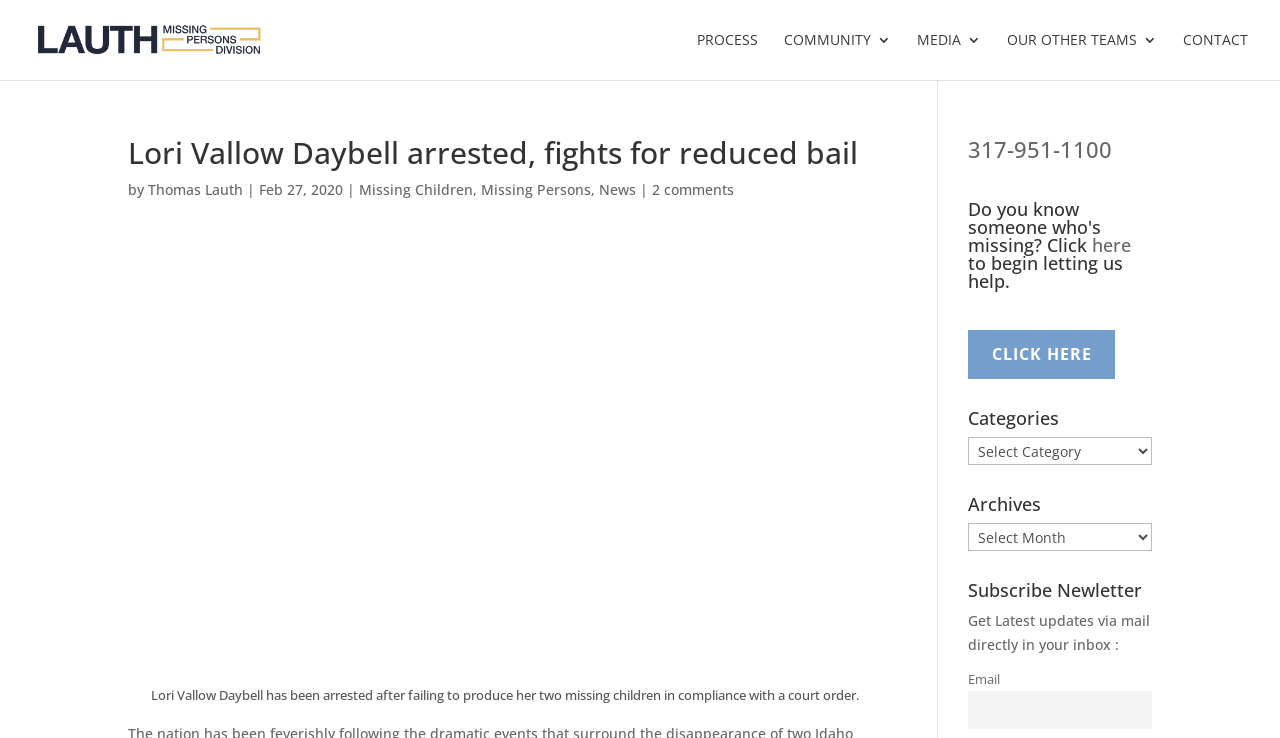Write an exhaustive caption that covers the webpage's main aspects.

The webpage appears to be a news article about Lori Vallow Daybell, who has been arrested for failing to produce her two missing children in compliance with a court order. 

At the top of the page, there is a navigation menu with five links: "Missing Persons Division | Lauth Investigations International", "PROCESS", "COMMUNITY 3", "MEDIA 3", and "OUR OTHER TEAMS 3", followed by a "CONTACT" link at the far right. 

Below the navigation menu, there is a heading that reads "Lori Vallow Daybell arrested, fights for reduced bail". This heading is accompanied by the author's name, "Thomas Lauth", and the date "Feb 27, 2020". There are also links to related topics, including "Missing Children", "Missing Persons", and "News", as well as a link to "2 comments" on the article.

The main content of the article is an image with a caption that summarizes the story, which is positioned below the heading and author information. 

On the right side of the page, there is a section with several headings, including "317-951-1100", "Do you know someone who's missing? Click here to begin letting us help", "Categories", "Archives", and "Subscribe Newletter". Each of these headings has a corresponding link or input field, such as a combobox for selecting categories or archives, and a textbox for subscribing to a newsletter.